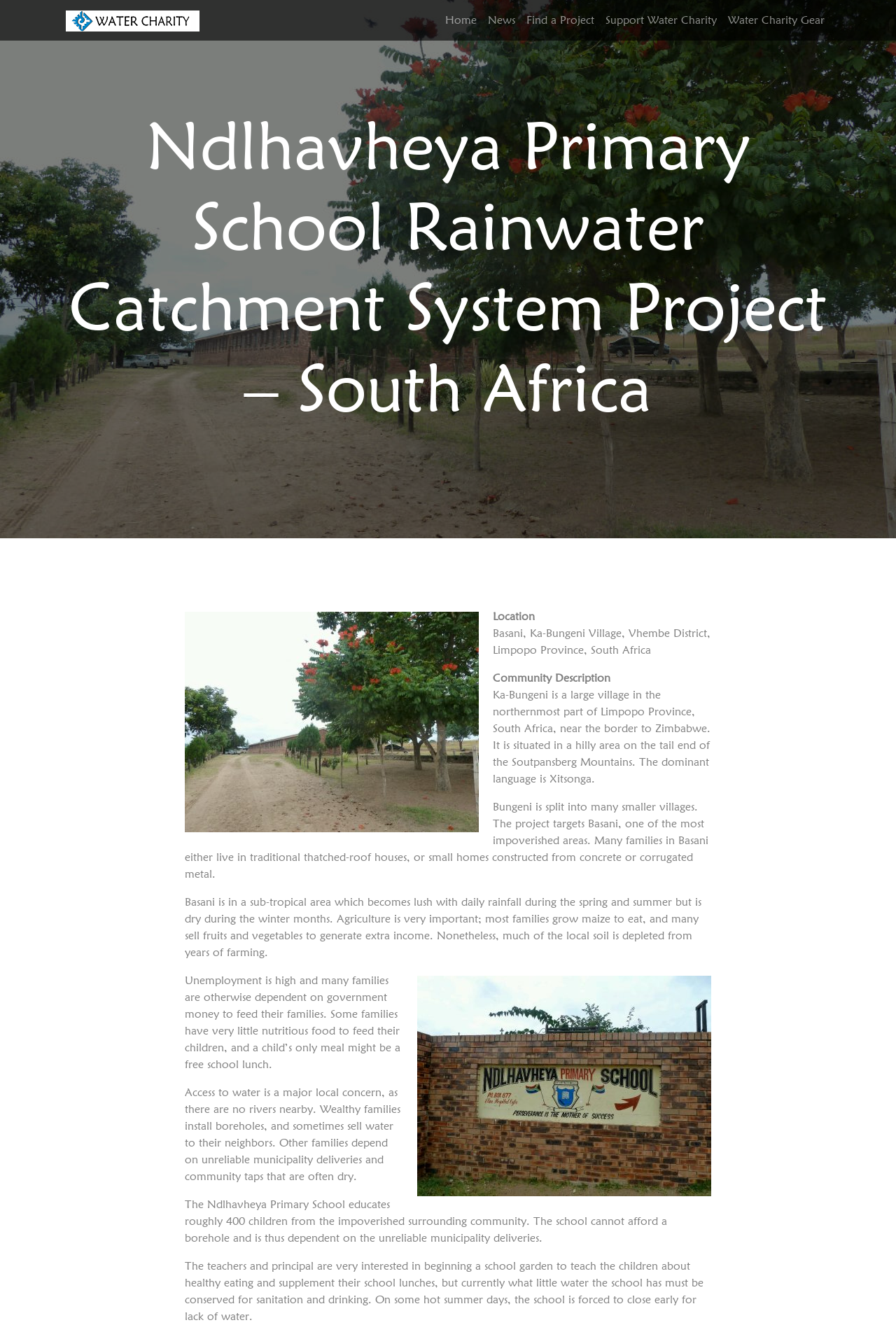Identify and provide the title of the webpage.

Ndlhavheya Primary School Rainwater Catchment System Project – South Africa